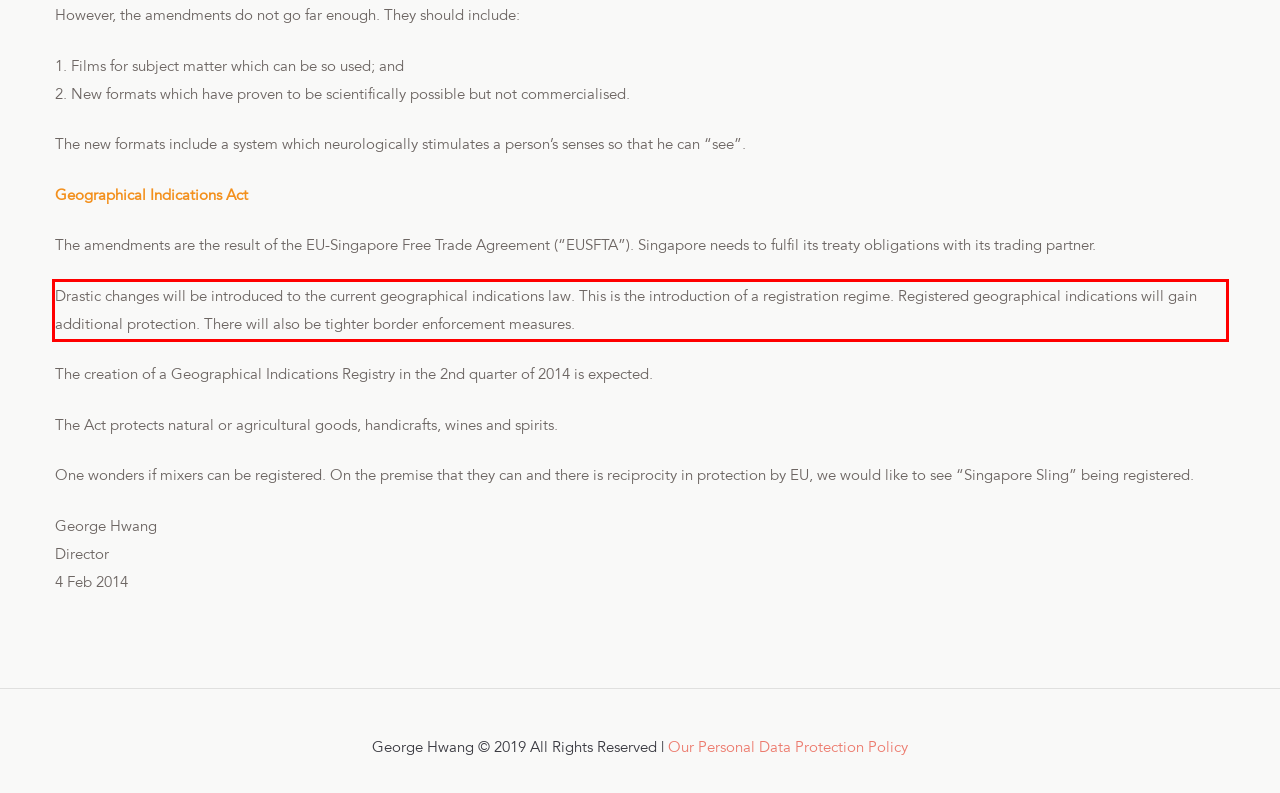Using OCR, extract the text content found within the red bounding box in the given webpage screenshot.

Drastic changes will be introduced to the current geographical indications law. This is the introduction of a registration regime. Registered geographical indications will gain additional protection. There will also be tighter border enforcement measures.